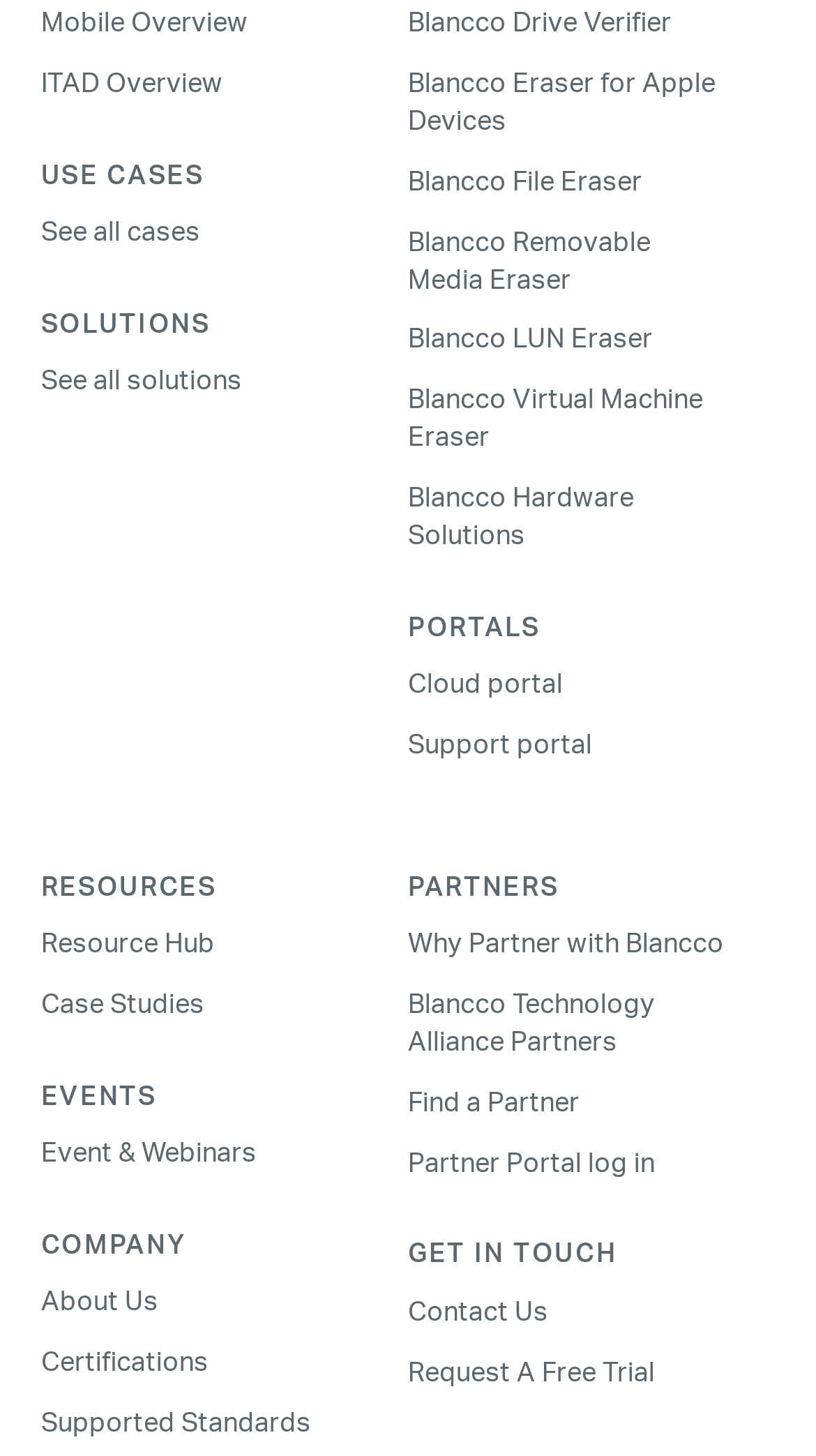Please find the bounding box coordinates for the clickable element needed to perform this instruction: "View mobile overview".

[0.05, 0.007, 0.304, 0.025]